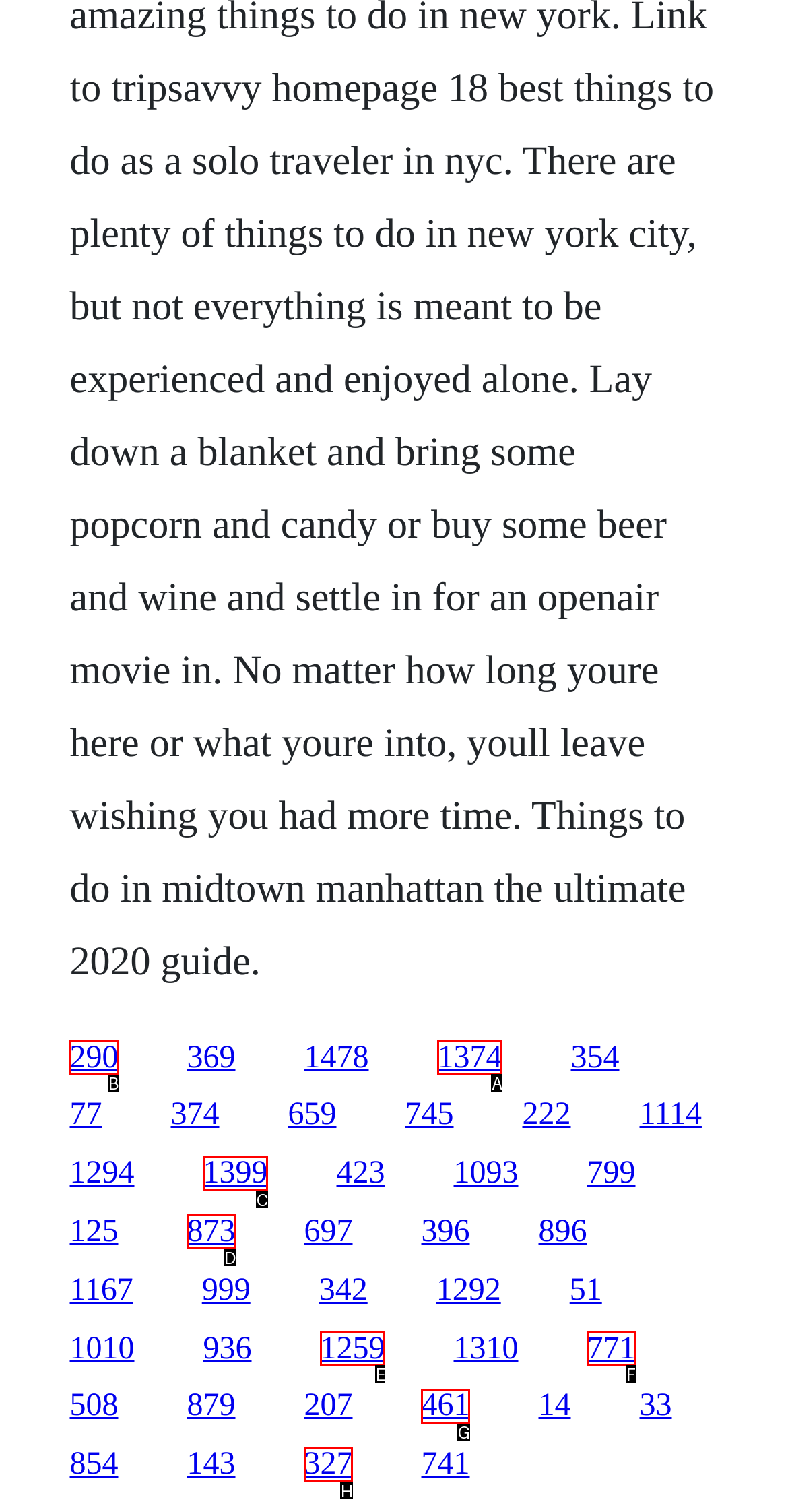Which HTML element should be clicked to complete the following task: click the first link?
Answer with the letter corresponding to the correct choice.

B